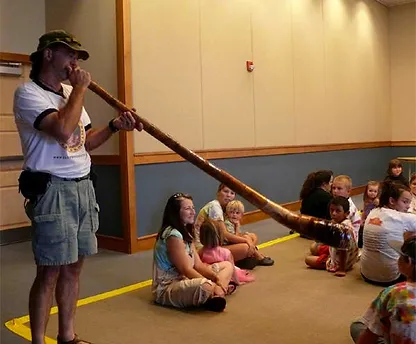Construct a detailed narrative about the image.

In this engaging scene, a man is demonstrating the unique sounds of a didgeridoo, an ancient wind instrument from Australia, to an attentive group of children seated on the floor. He stands confidently, dressed in a casual t-shirt, shorts, and a hat, holding the cylindrical instrument up to his lips as he prepares to play. The room is bright and inviting, with wooden accents and a soft yellow strip on the floor, indicating the performance area. The children, a diverse group with vibrant clothing, are seated in a semi-circle, eagerly watching the demonstration, which highlights the cultural significance and musical aspects of the didgeridoo. This interactive experience not only offers them a chance to learn about music but also connects them to the rich heritage of the Australian outback.